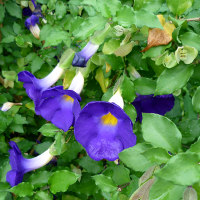Explain in detail what you see in the image.

This vibrant image showcases the stunning flowers of **Thunbergia erecta**, commonly known as Kings Mantle. The plant features striking purple blossoms with a characteristic golden-yellow throat, set against lush green foliage. The flowers, trumpet-shaped and delicate, emerge amidst a backdrop of rich green leaves, highlighting their beauty and creating a lively, colorful scene. Thunbergia erecta is admired not only for its ornamental value but also for its ability to thrive in various landscapes, adding charm and vibrancy to gardens and outdoor spaces.